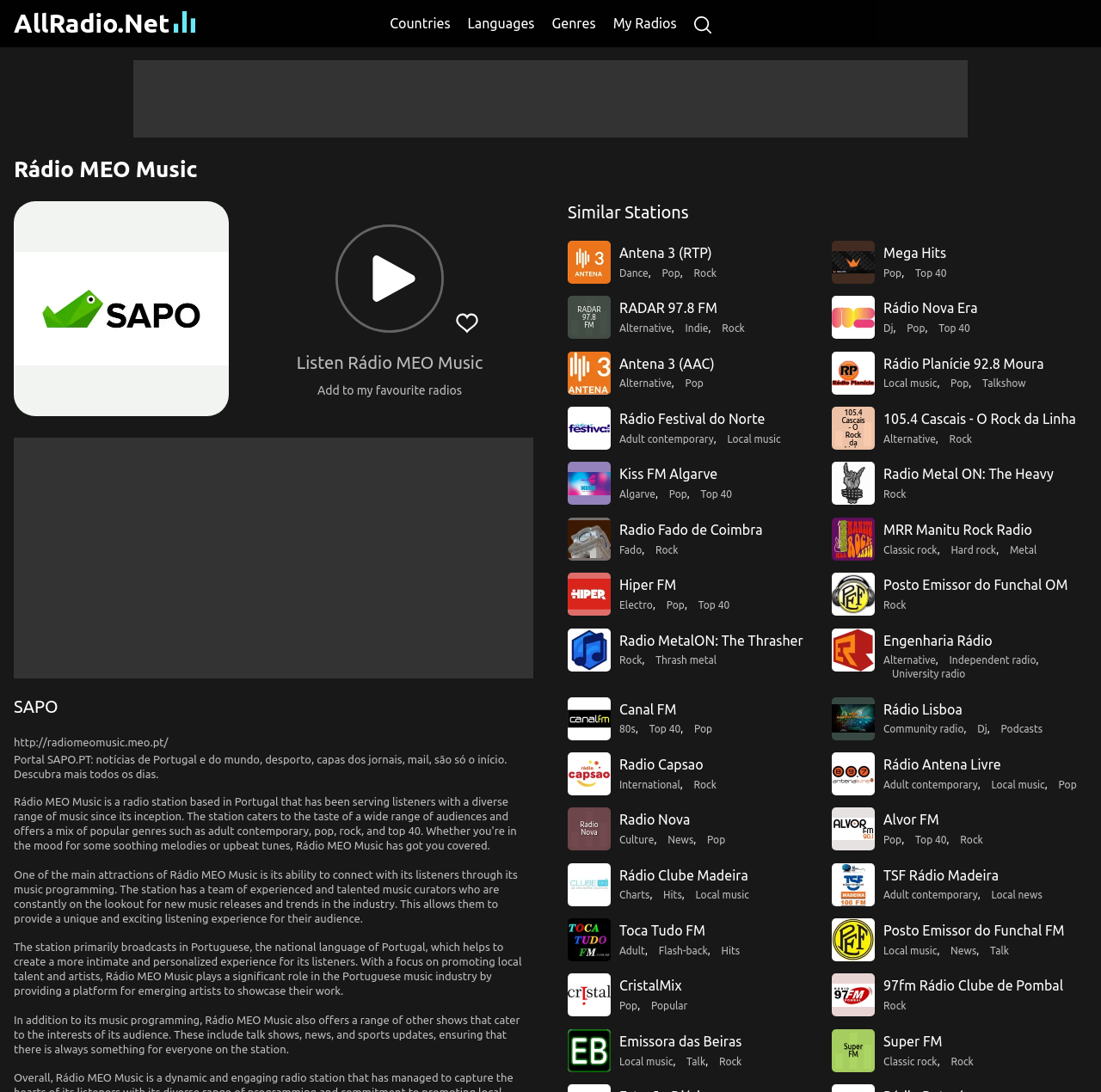Give the bounding box coordinates for the element described as: "RADAR 97.8 FM".

[0.562, 0.275, 0.651, 0.289]